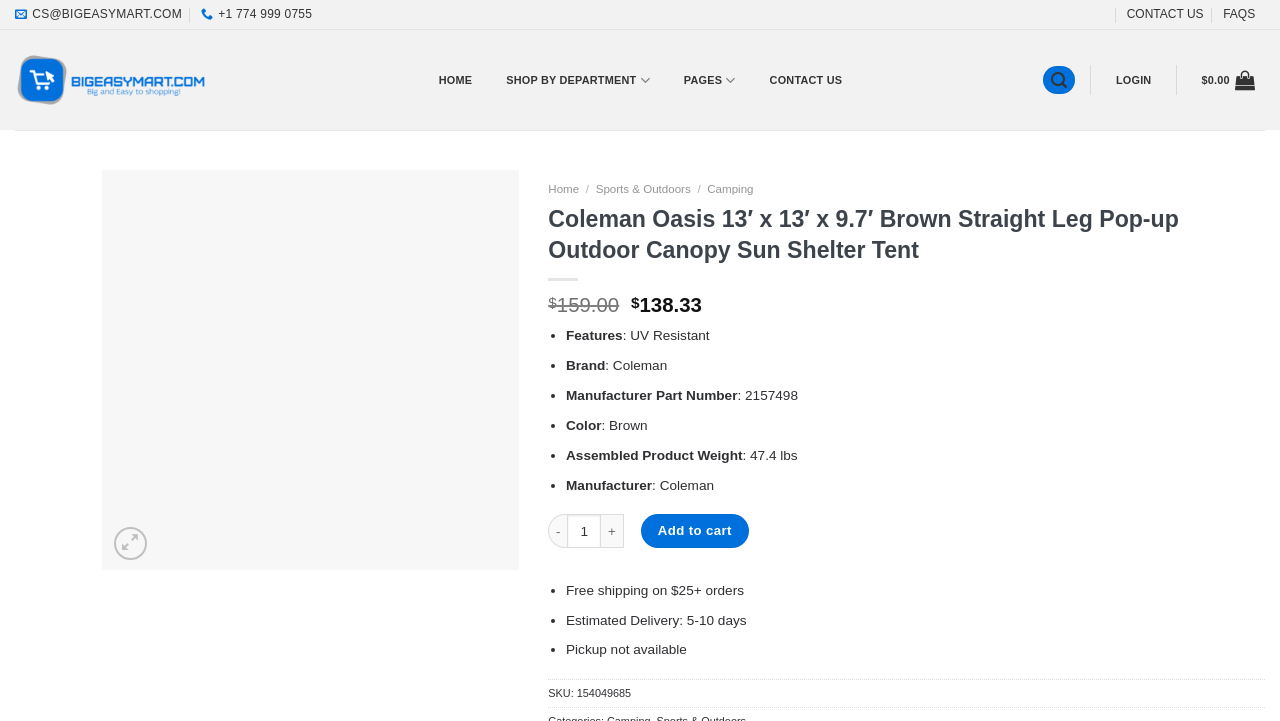Specify the bounding box coordinates of the element's region that should be clicked to achieve the following instruction: "Click the 'CONTACT US' link". The bounding box coordinates consist of four float numbers between 0 and 1, in the format [left, top, right, bottom].

[0.88, 0.0, 0.94, 0.04]